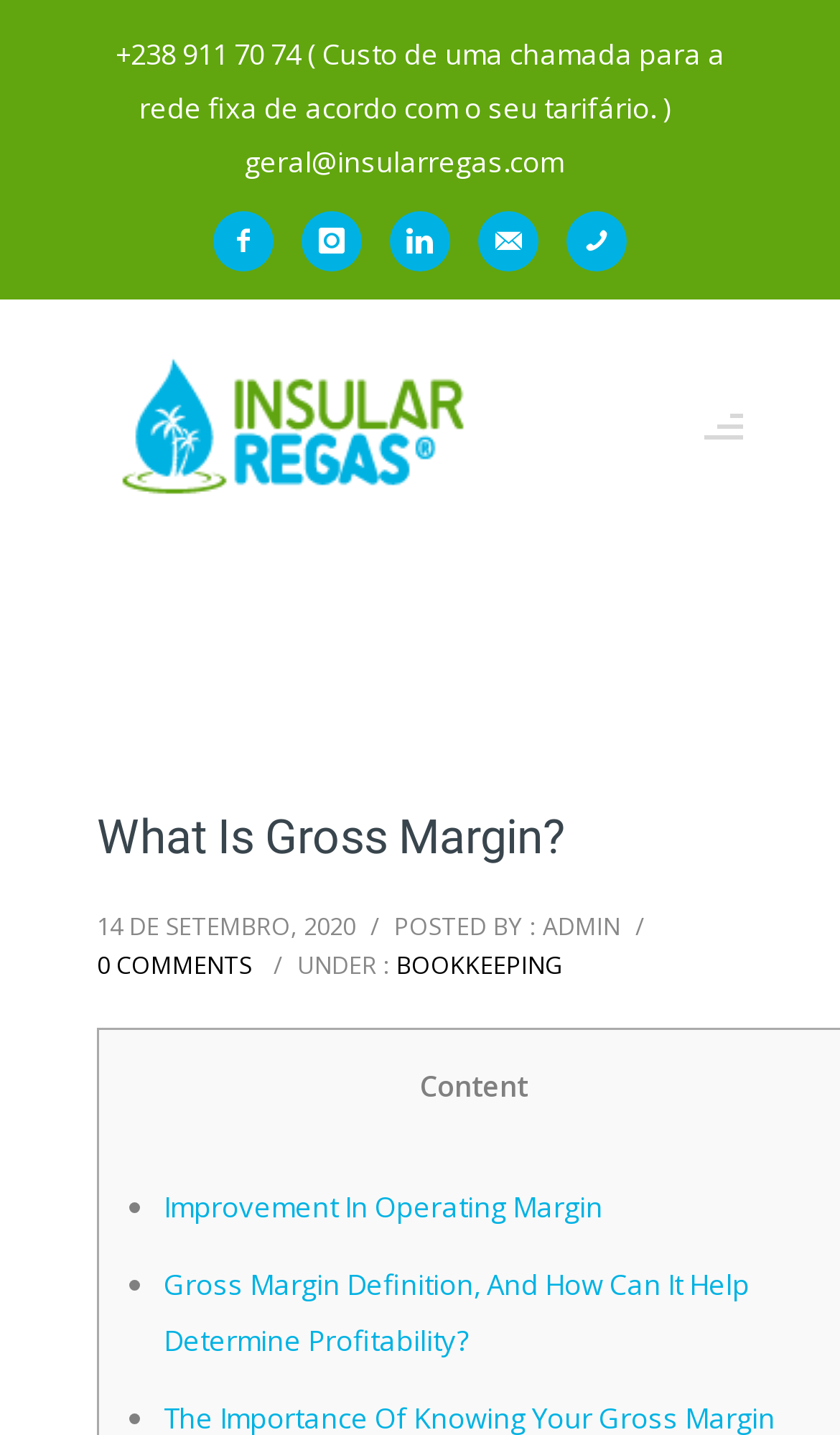Can you provide the bounding box coordinates for the element that should be clicked to implement the instruction: "Read the post about Gross Margin Definition"?

[0.195, 0.881, 0.892, 0.947]